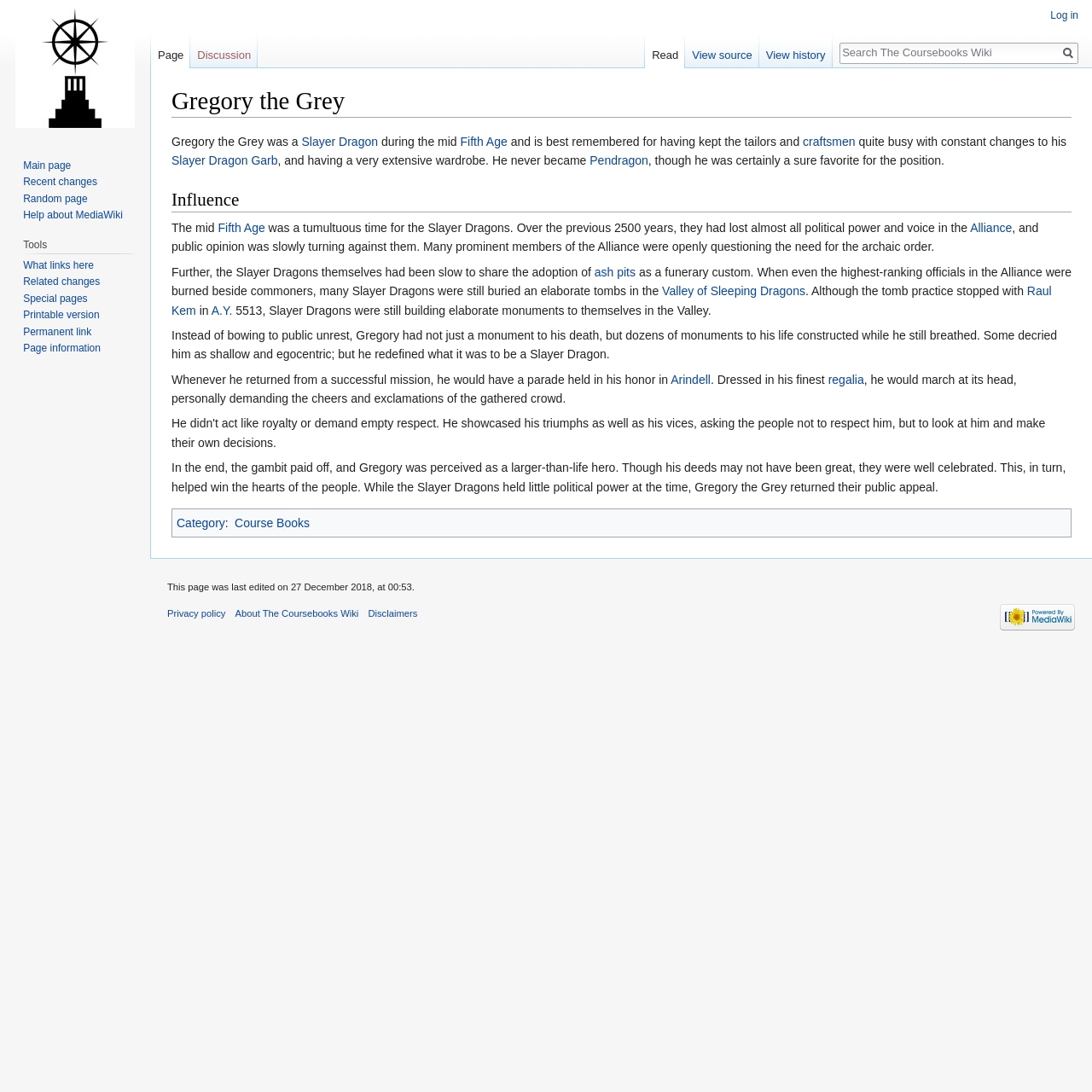Please give a succinct answer to the question in one word or phrase:
When was the last time this webpage was edited?

27 December 2018